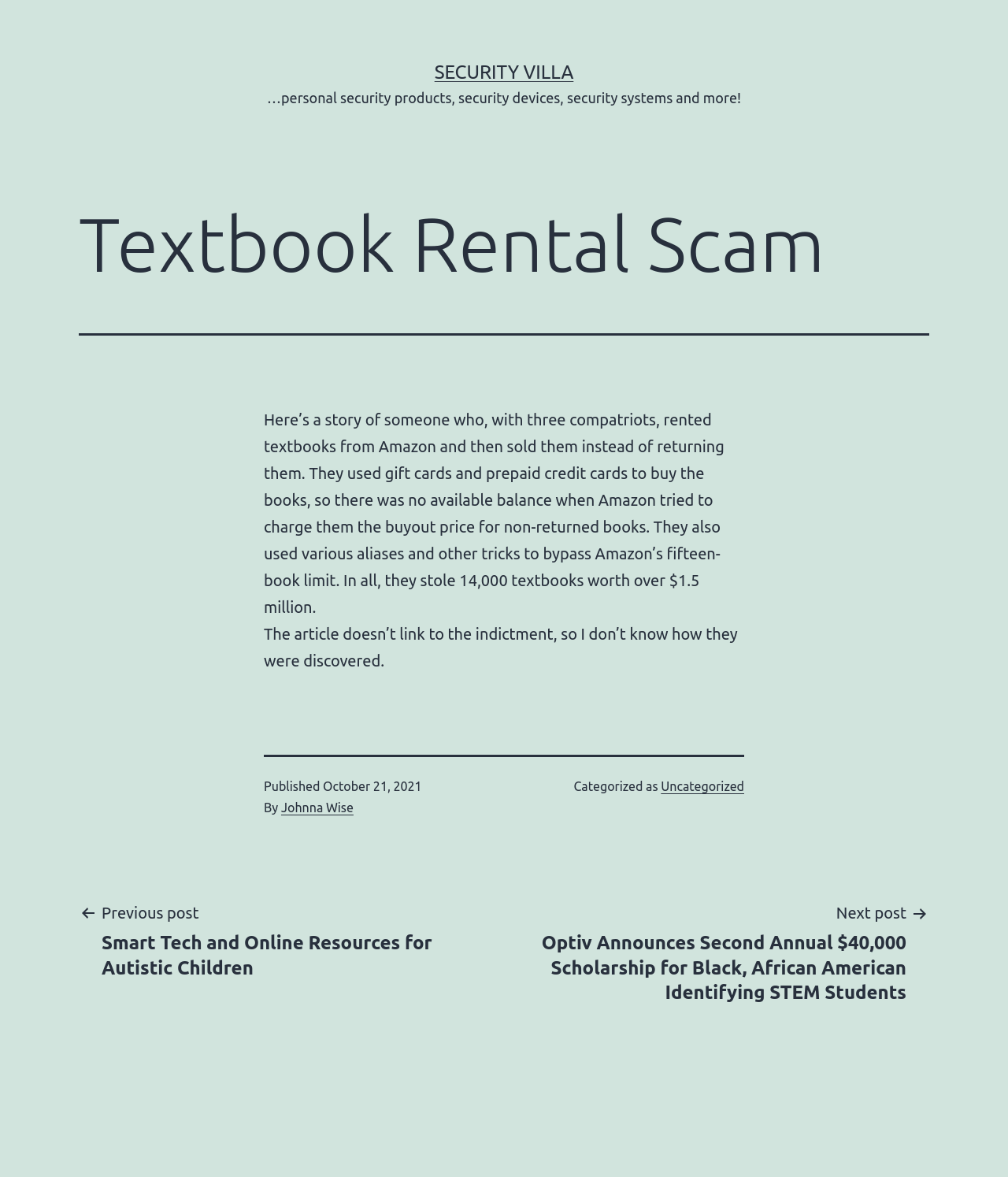Answer the question below with a single word or a brief phrase: 
What is the topic of the article?

Textbook Rental Scam